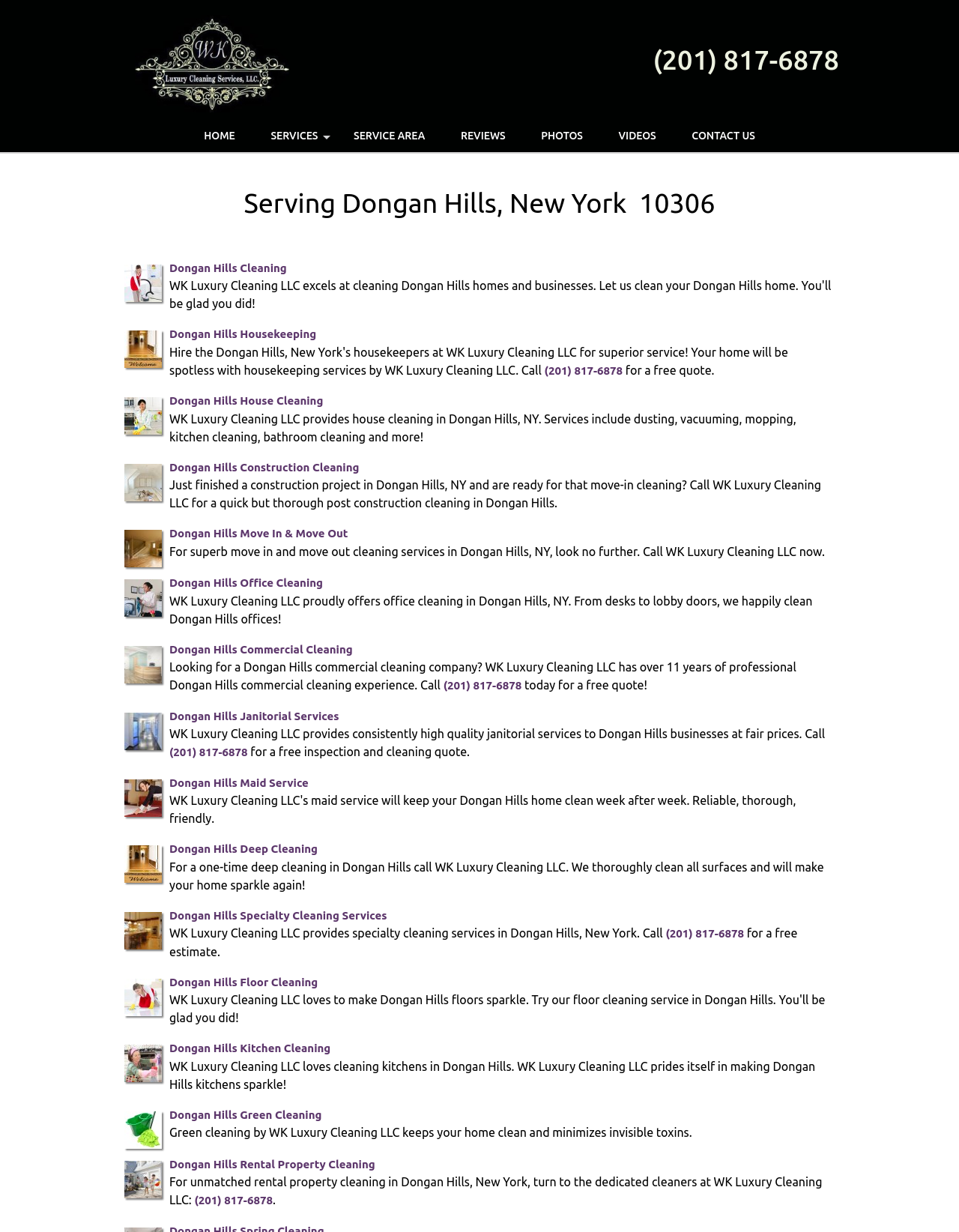What services does WK Luxury Cleaning LLC provide in Dongan Hills?
Using the image, answer in one word or phrase.

House cleaning, housekeeping, construction cleaning, etc.